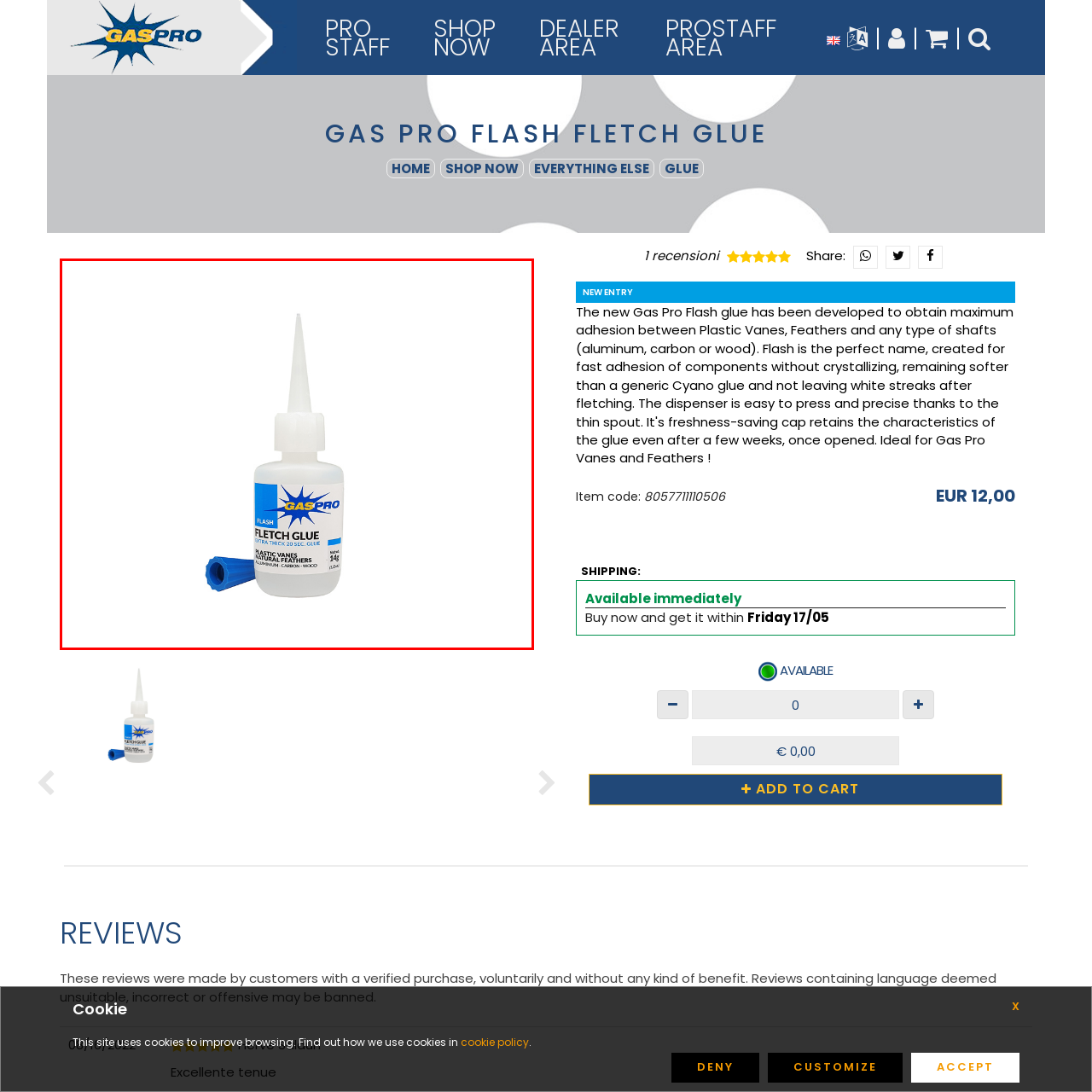What is the purpose of the blue cap?
Inspect the image inside the red bounding box and provide a detailed answer drawing from the visual content.

The purpose of the blue cap can be understood by analyzing the caption, which explains that the cap is used for securing the applicator nozzle, making it easy to dispense the glue precisely where needed.